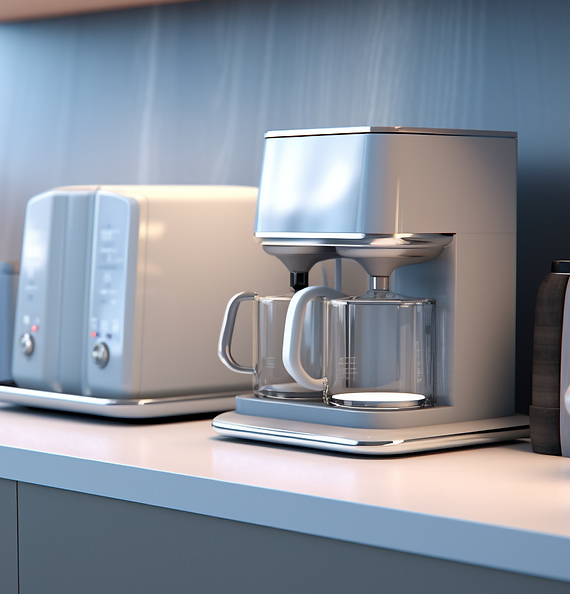How many cups are positioned beneath the coffee maker?
From the image, respond using a single word or phrase.

Two